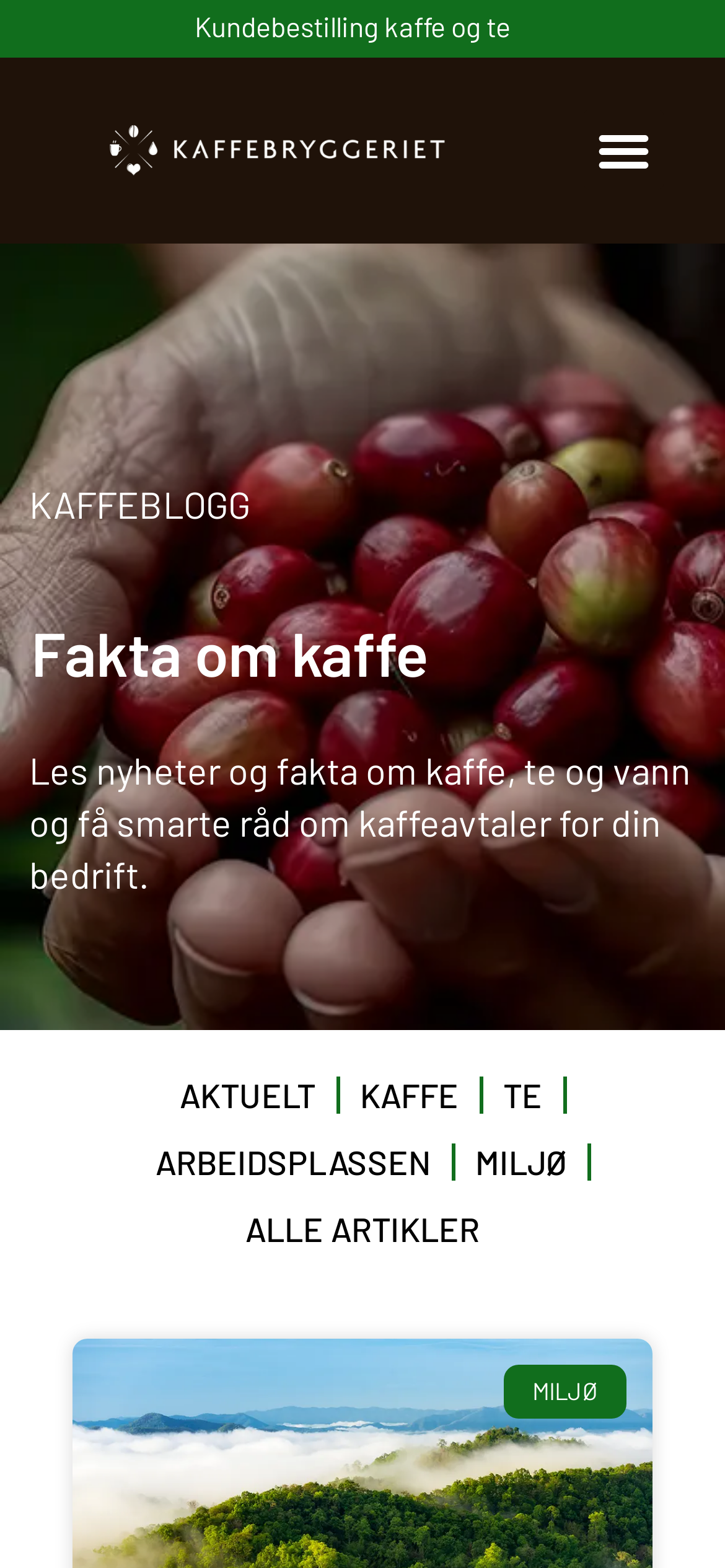Locate the bounding box coordinates of the area where you should click to accomplish the instruction: "Learn more about 'Fakta om kaffe'".

[0.043, 0.389, 0.957, 0.444]